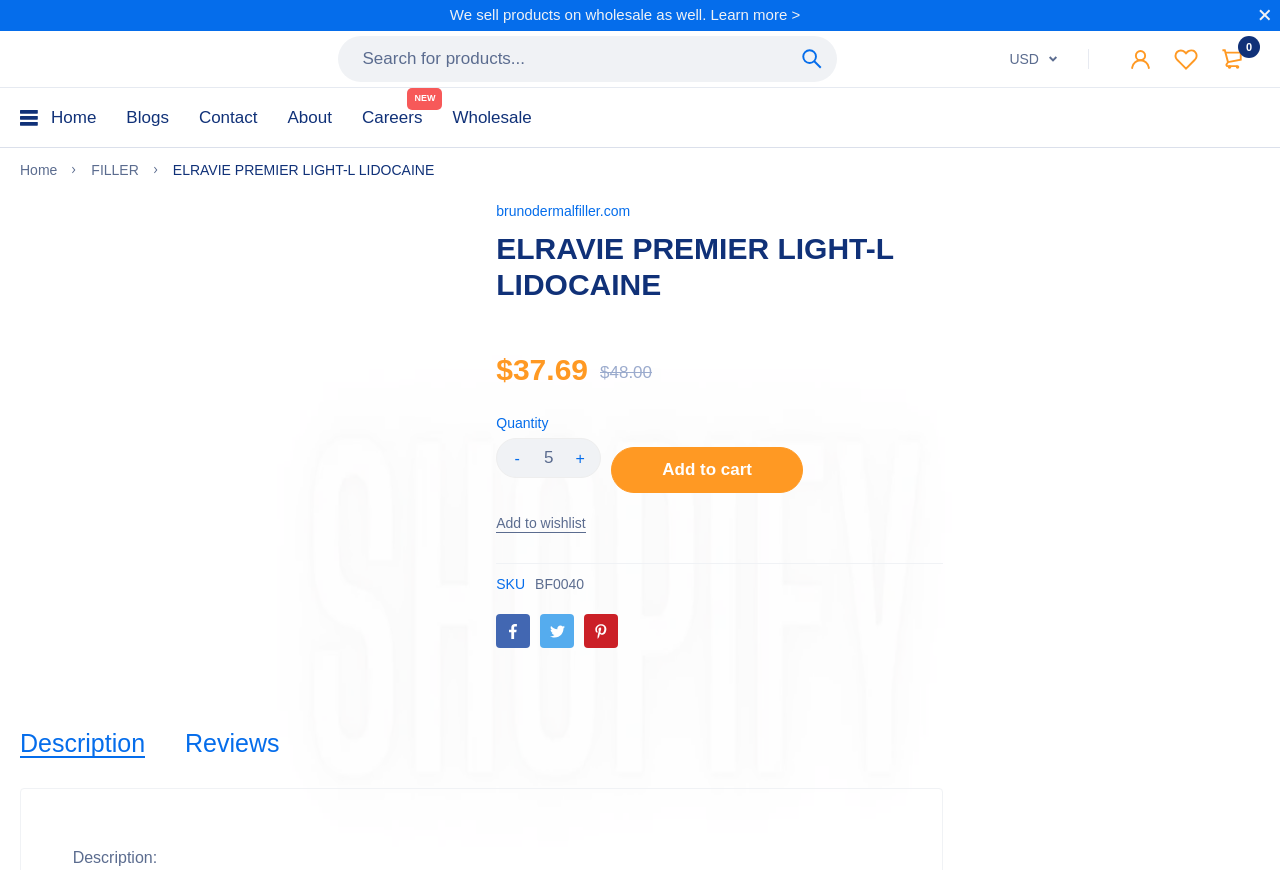What is the function of the '+' button?
Refer to the image and provide a concise answer in one word or phrase.

Increase quantity